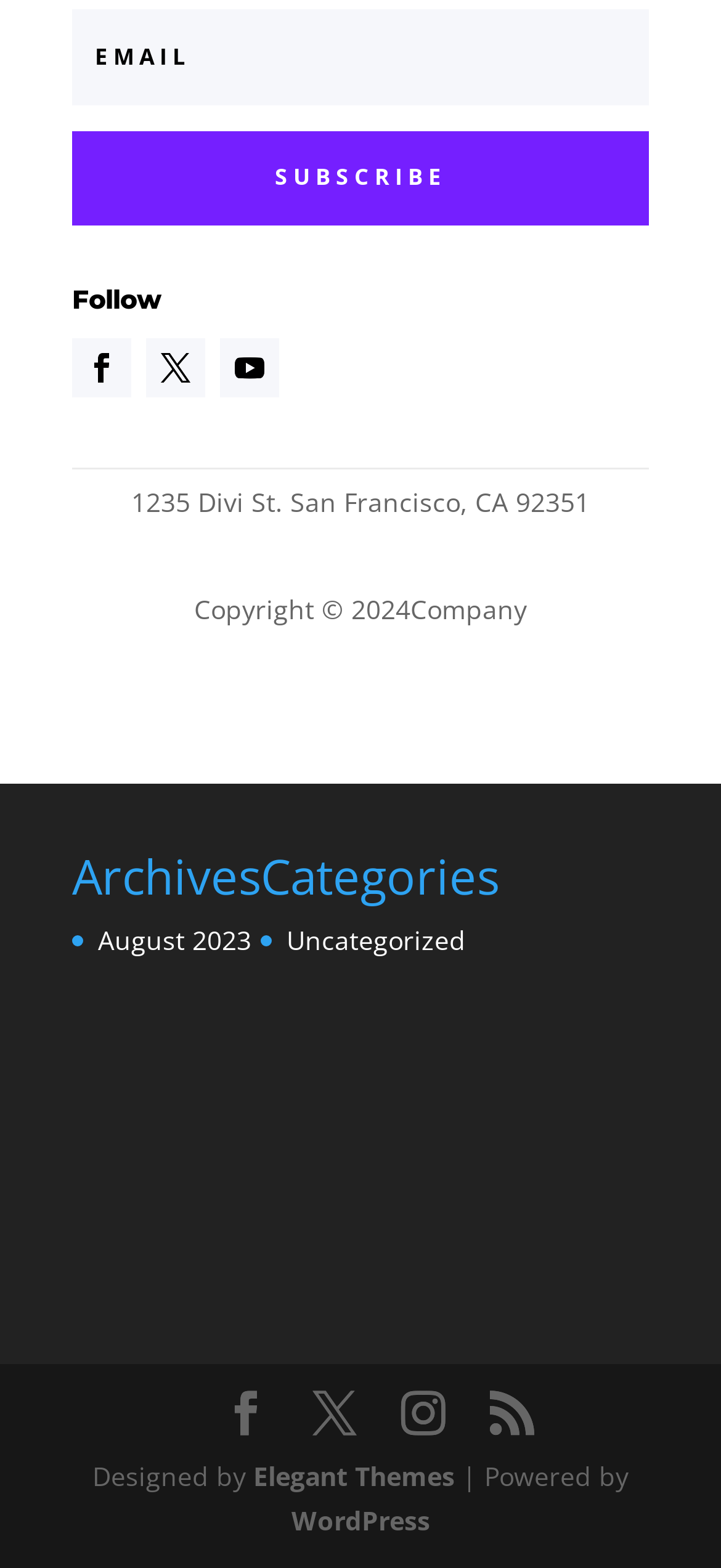Please determine the bounding box coordinates of the clickable area required to carry out the following instruction: "Subscribe to the newsletter". The coordinates must be four float numbers between 0 and 1, represented as [left, top, right, bottom].

[0.1, 0.084, 0.9, 0.143]